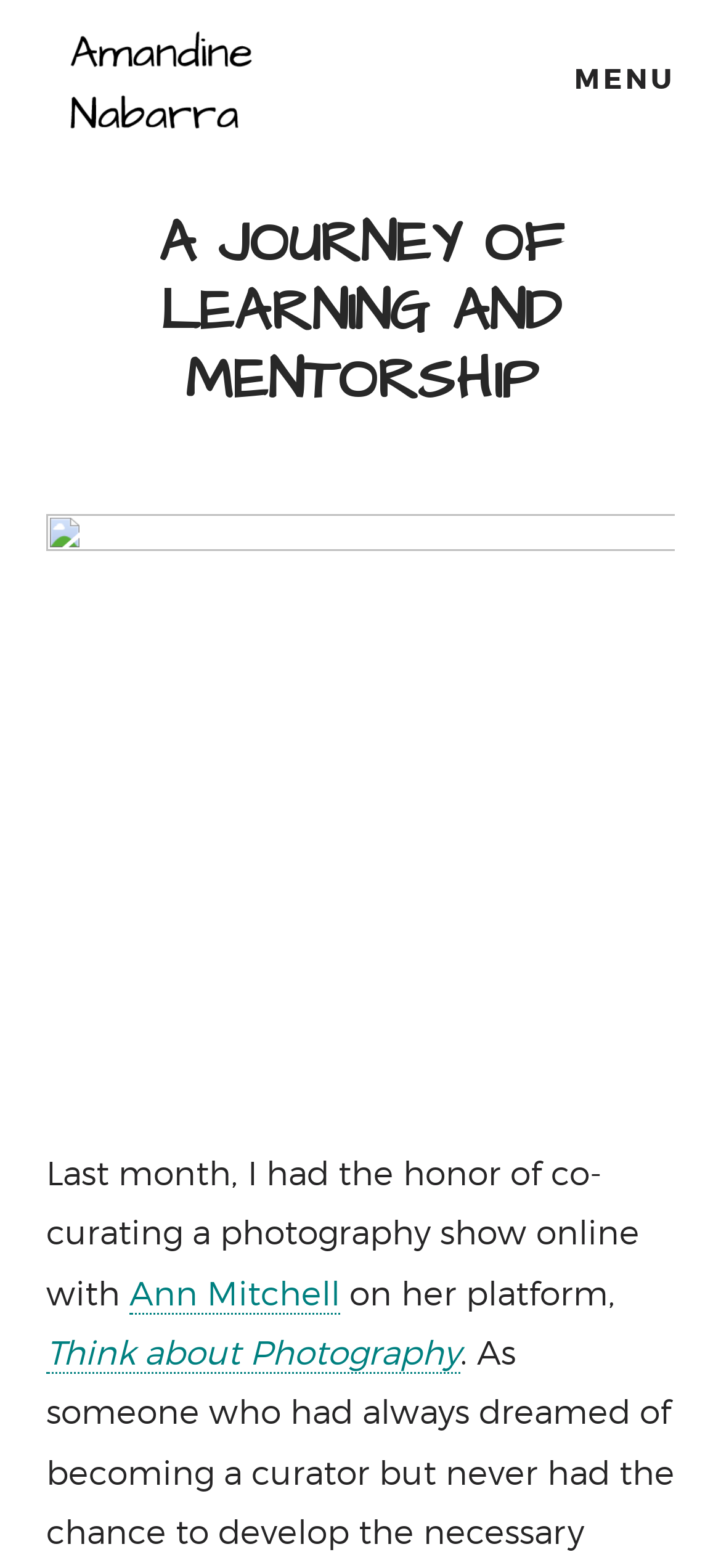Find the bounding box coordinates of the area that needs to be clicked in order to achieve the following instruction: "Read the article about Unlock Limitless Energy". The coordinates should be specified as four float numbers between 0 and 1, i.e., [left, top, right, bottom].

None